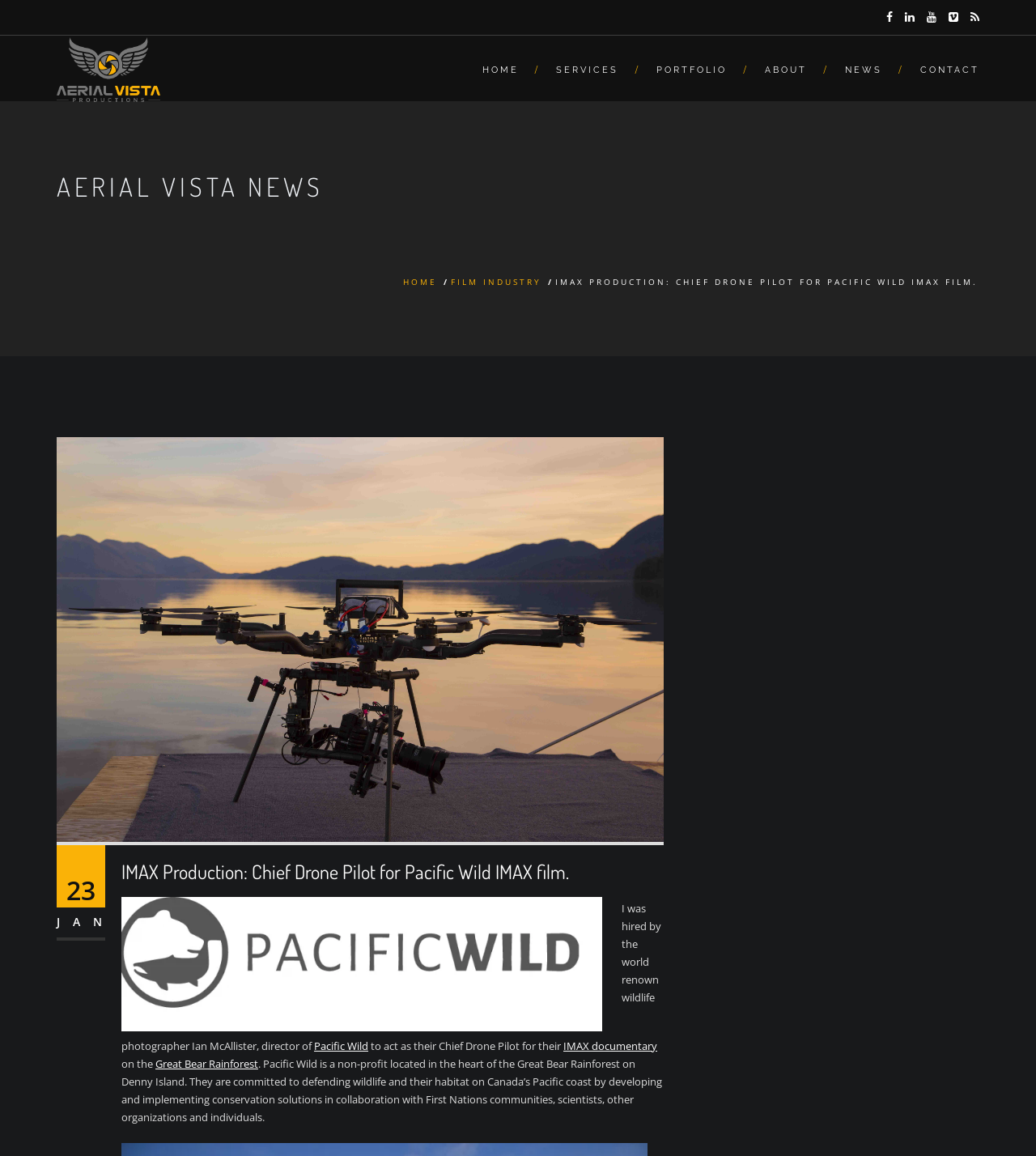Please specify the coordinates of the bounding box for the element that should be clicked to carry out this instruction: "Check the NEWS section". The coordinates must be four float numbers between 0 and 1, formatted as [left, top, right, bottom].

[0.8, 0.031, 0.873, 0.087]